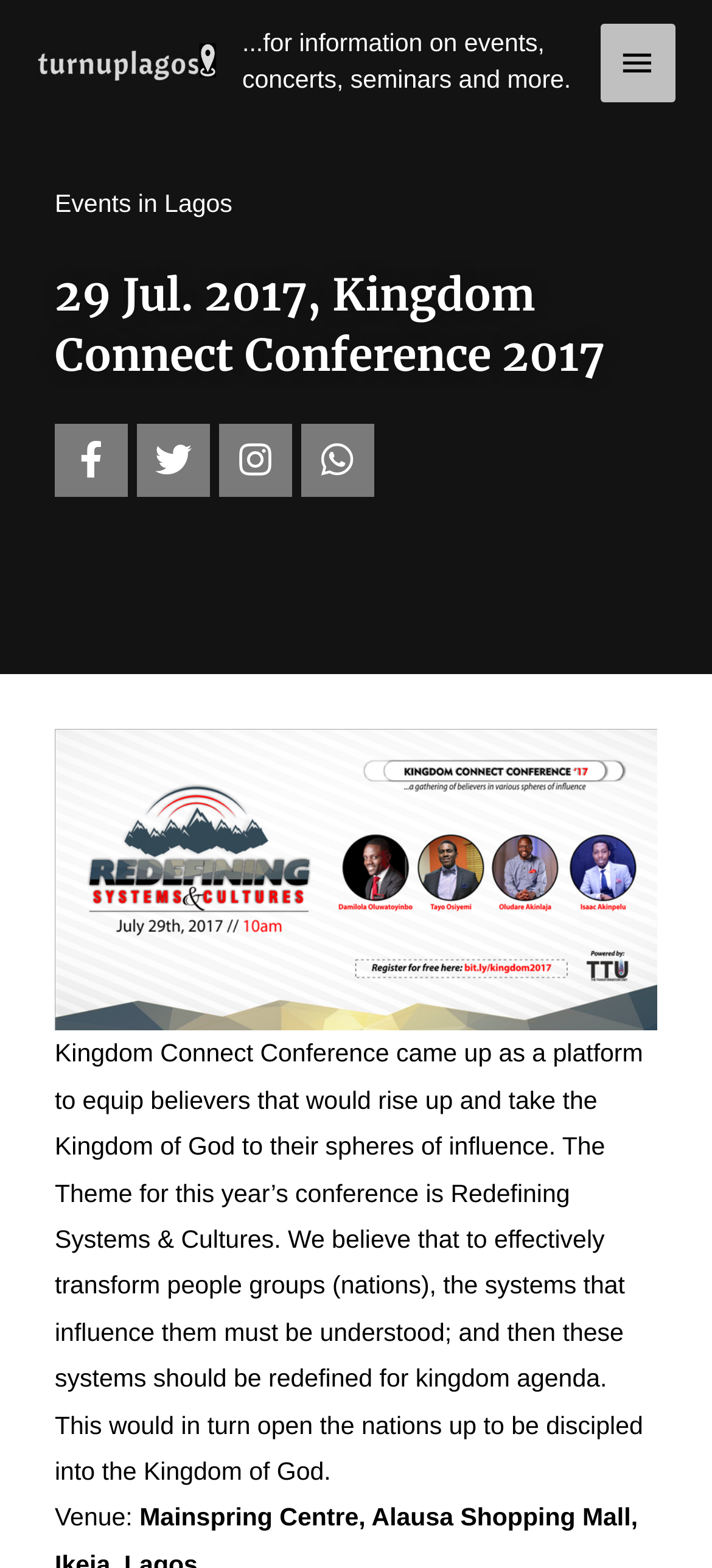Create an in-depth description of the webpage, covering main sections.

The webpage appears to be an event page for the Kingdom Connect Conference 2017. At the top, there is a logo and a link to "turnuplagos" which provides information on Lagos events, concerts, seminars, and more. Below this, there is a horizontal menu with a "Main Menu" button on the right side.

The main content of the page is divided into two sections. On the left side, there are four social media links, including Facebook, Twitter, Instagram, and Whatsapp, arranged vertically. Below these links, there is a large image of the Kingdom Connect Conference 2017.

On the right side, there is a heading that displays the date and title of the conference. Below this, there is a paragraph of text that describes the conference's purpose and theme. The text explains that the conference aims to equip believers to take the Kingdom of God to their spheres of influence and that the theme for this year's conference is "Redefining Systems & Cultures". The text also provides more details about the conference's goals and objectives.

At the bottom of the page, there is a "Venue" label, but the actual venue information is not provided. Overall, the page appears to be providing information about the Kingdom Connect Conference 2017, including its purpose, theme, and details.